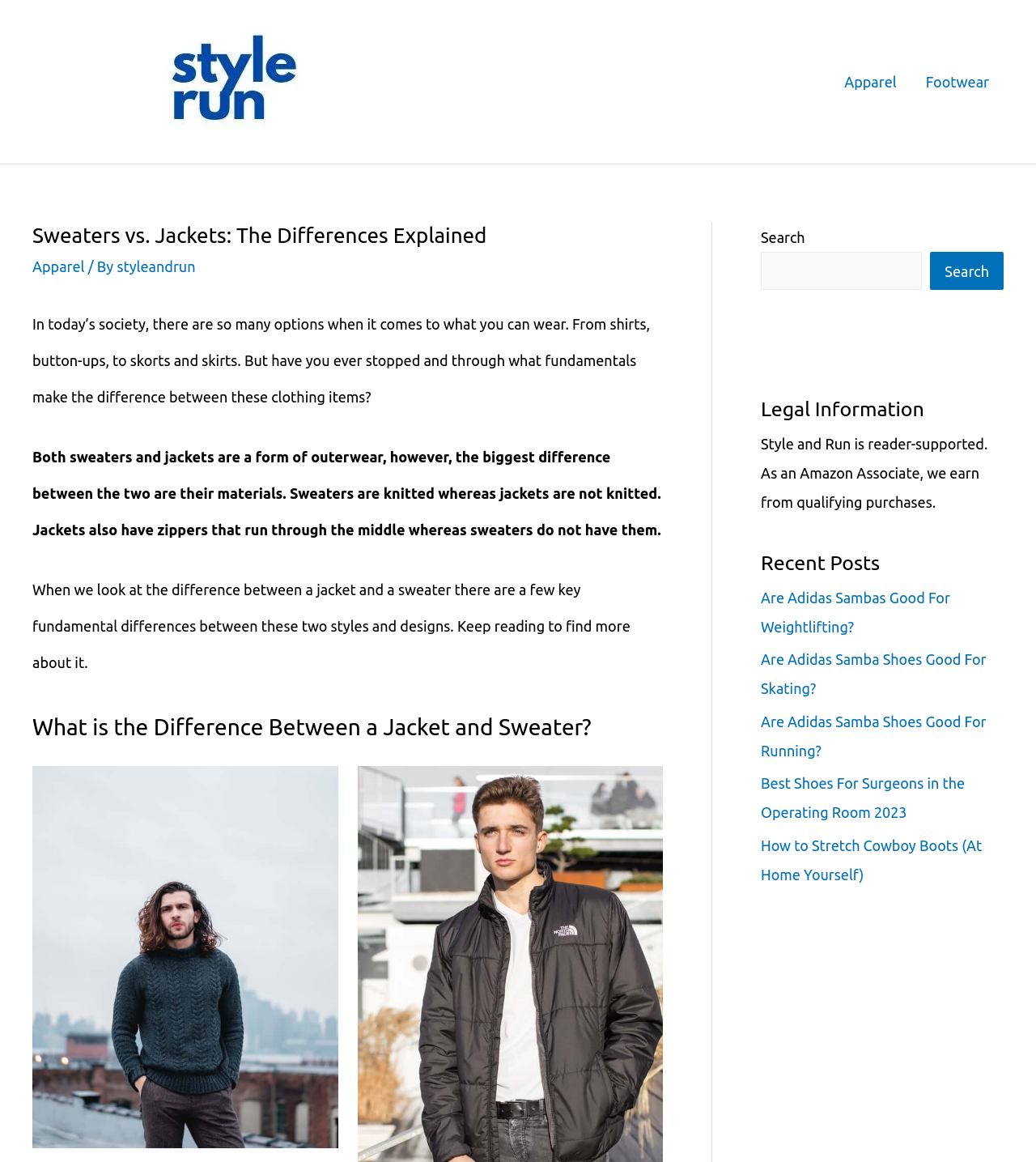Find the bounding box coordinates for the HTML element described as: "MORE FROM AUTHOR". The coordinates should consist of four float values between 0 and 1, i.e., [left, top, right, bottom].

None